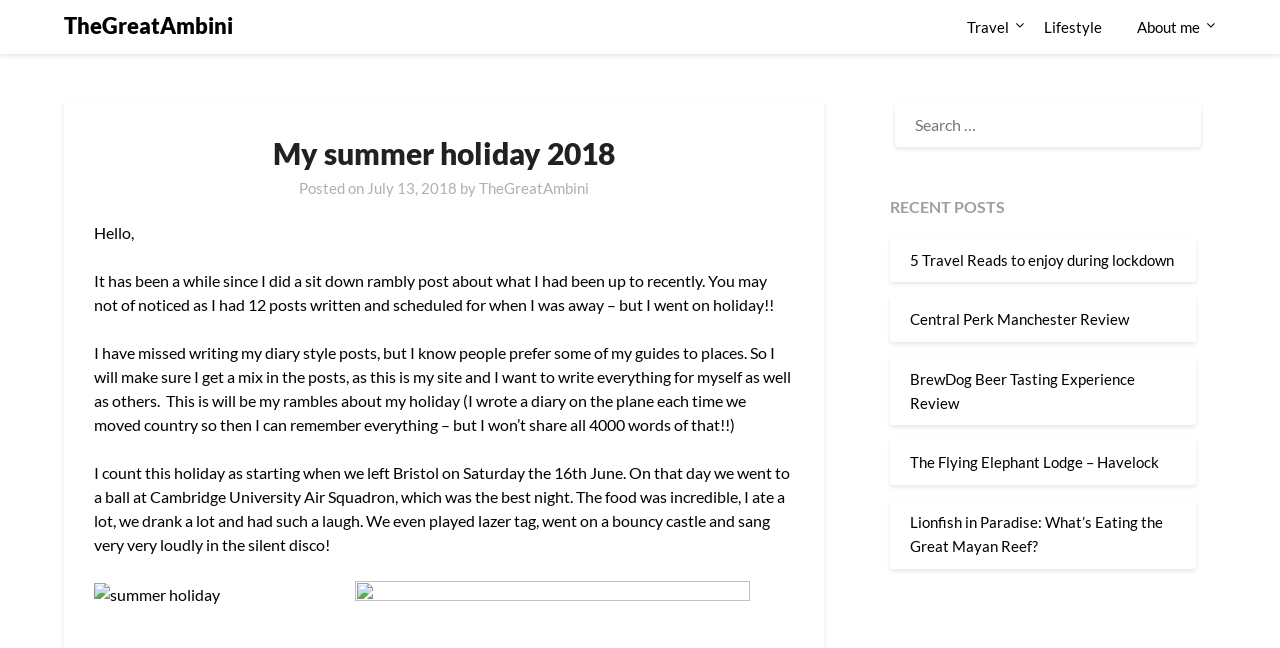Pinpoint the bounding box coordinates of the element you need to click to execute the following instruction: "Search for something". The bounding box should be represented by four float numbers between 0 and 1, in the format [left, top, right, bottom].

[0.7, 0.16, 0.938, 0.227]